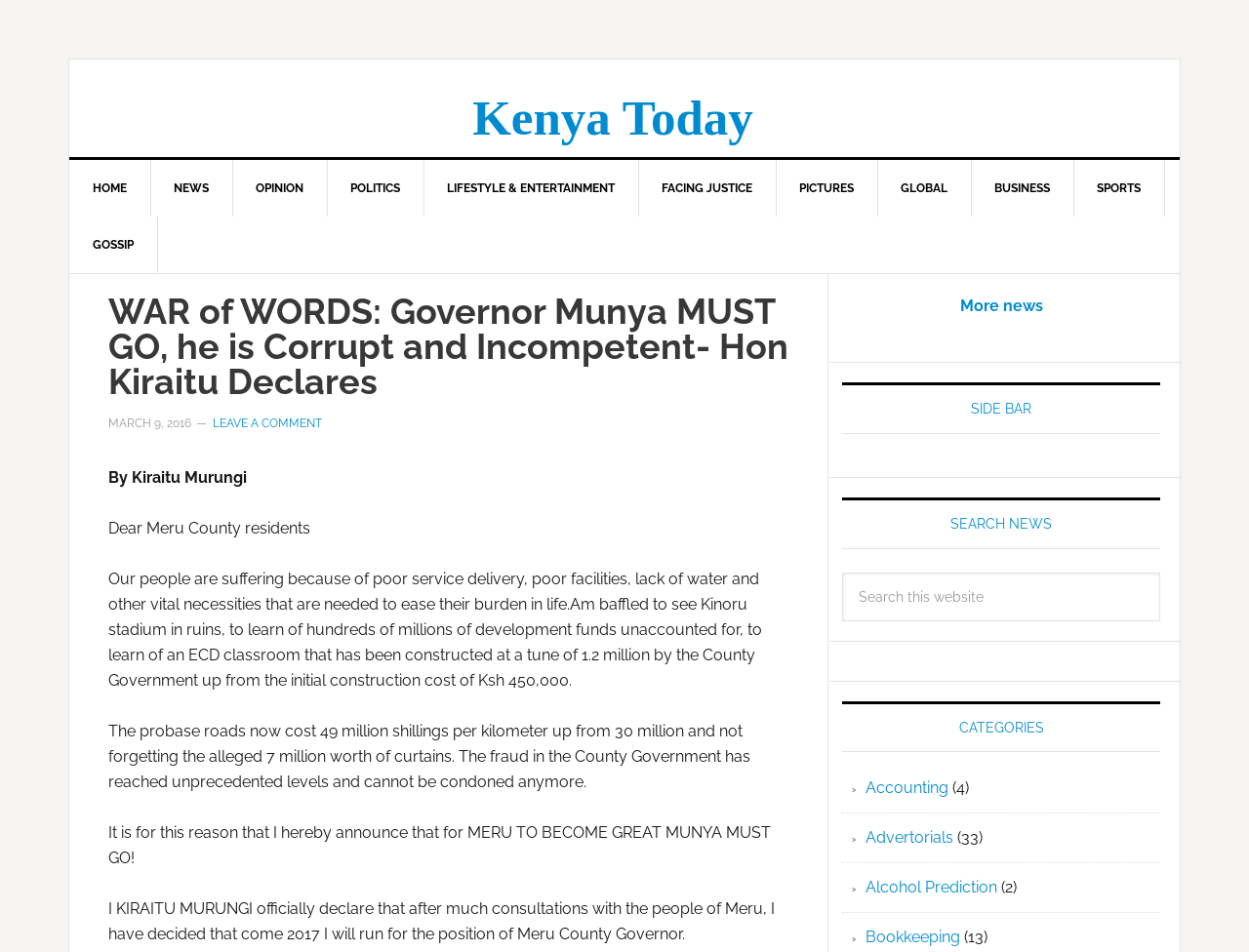Please provide a comprehensive answer to the question below using the information from the image: Who is the author of the article?

The author of the article is mentioned in the text as 'By Kiraitu Murungi'. This is a clear indication of who wrote the article.